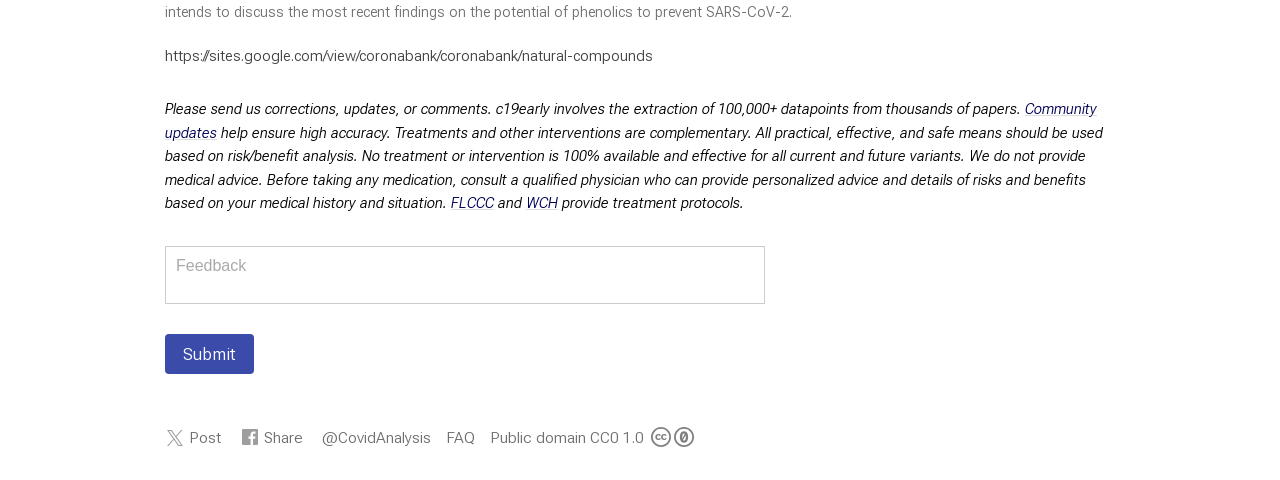Identify the bounding box for the UI element described as: "Attorney Sign Up". Ensure the coordinates are four float numbers between 0 and 1, formatted as [left, top, right, bottom].

None